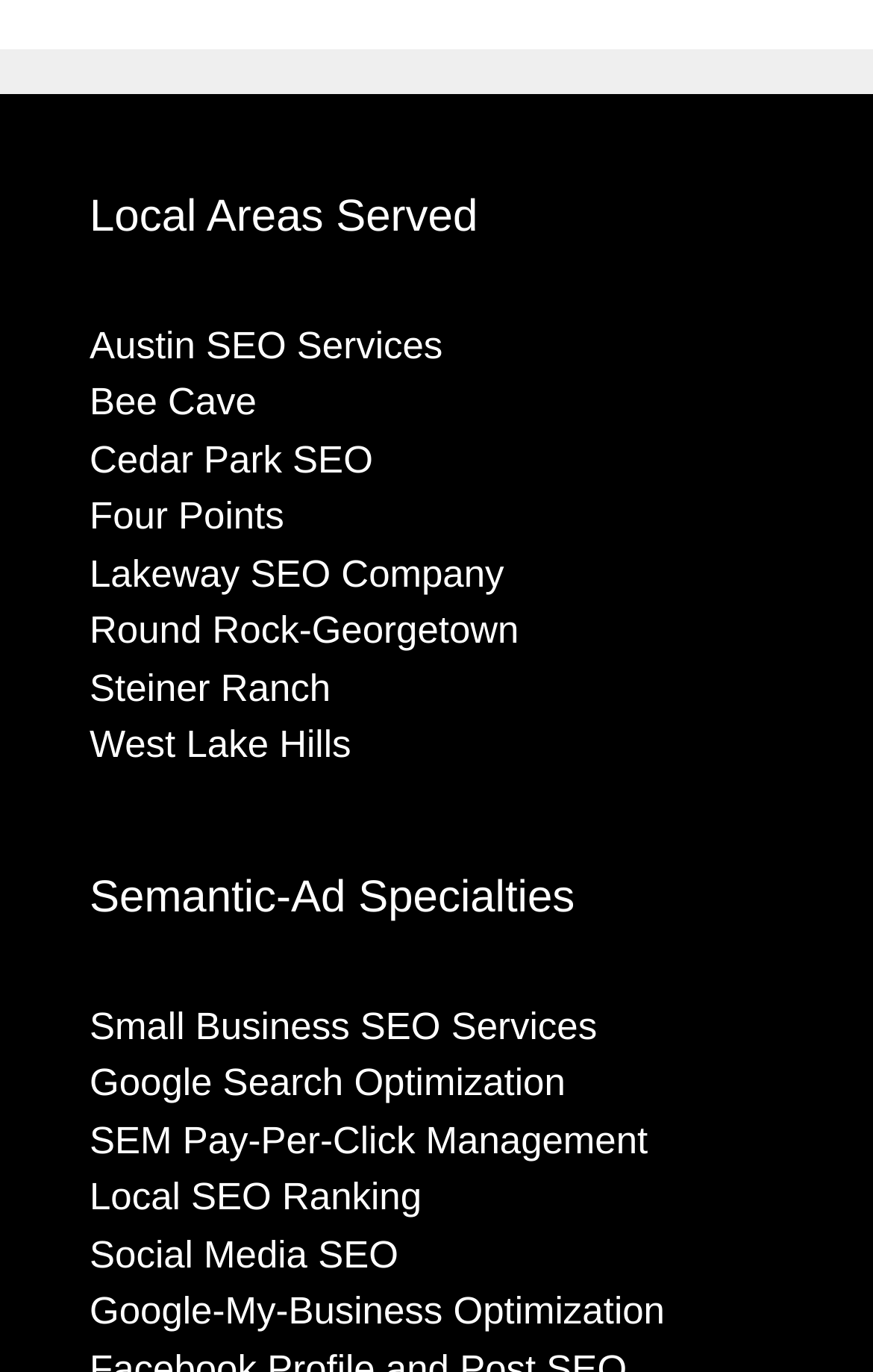Locate the bounding box coordinates of the element you need to click to accomplish the task described by this instruction: "Learn about Google Search Optimization".

[0.103, 0.774, 0.648, 0.805]